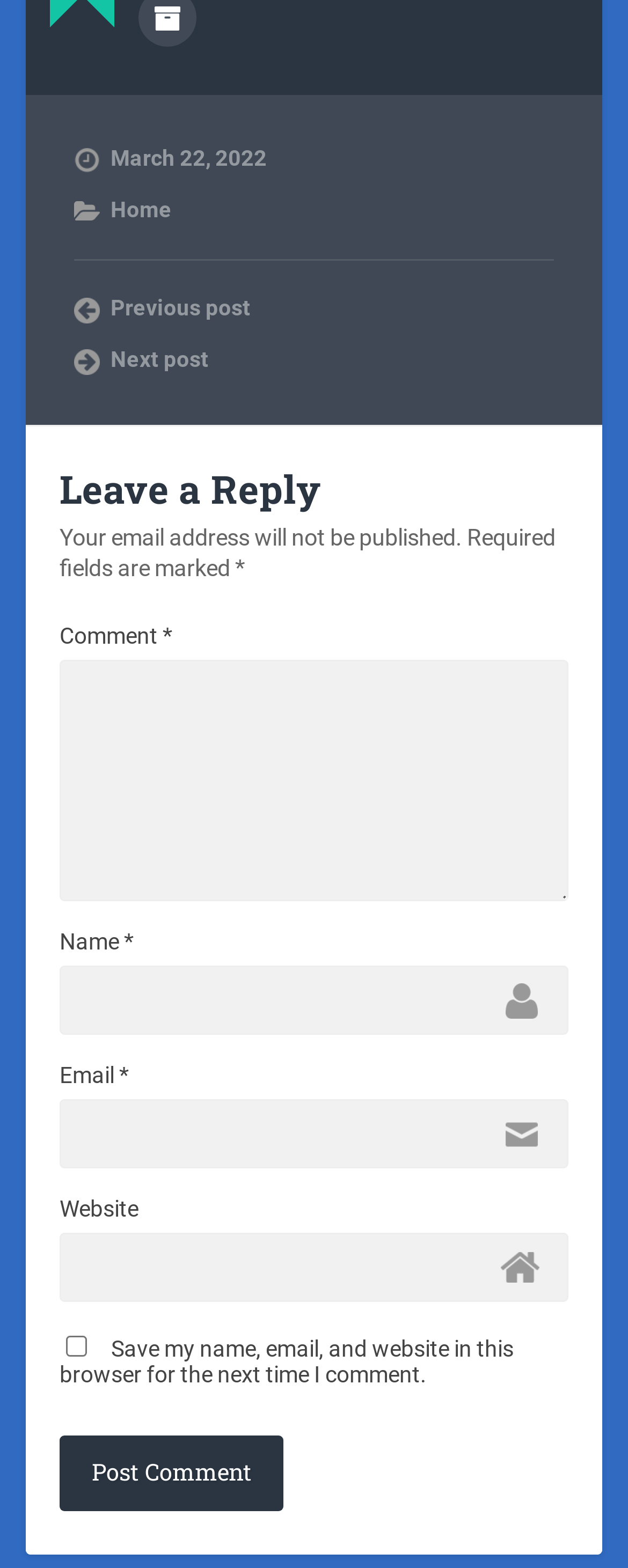Please identify the bounding box coordinates of the area that needs to be clicked to follow this instruction: "Click the 'Previous post' link".

[0.117, 0.187, 0.883, 0.207]